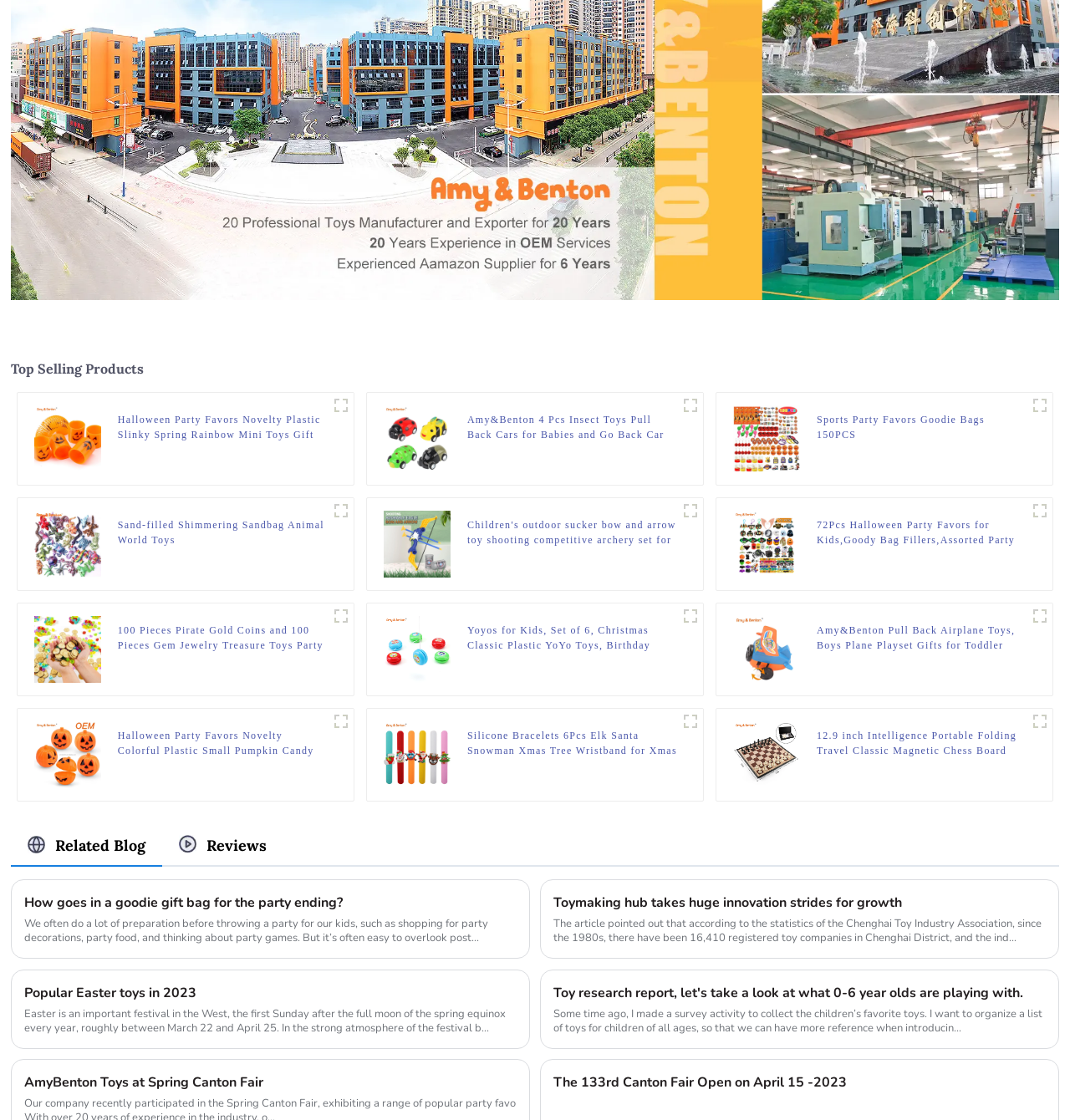Determine the bounding box coordinates of the element that should be clicked to execute the following command: "Click on the 'halloween Spring Rainbow 1259306-HP' link".

[0.032, 0.385, 0.094, 0.397]